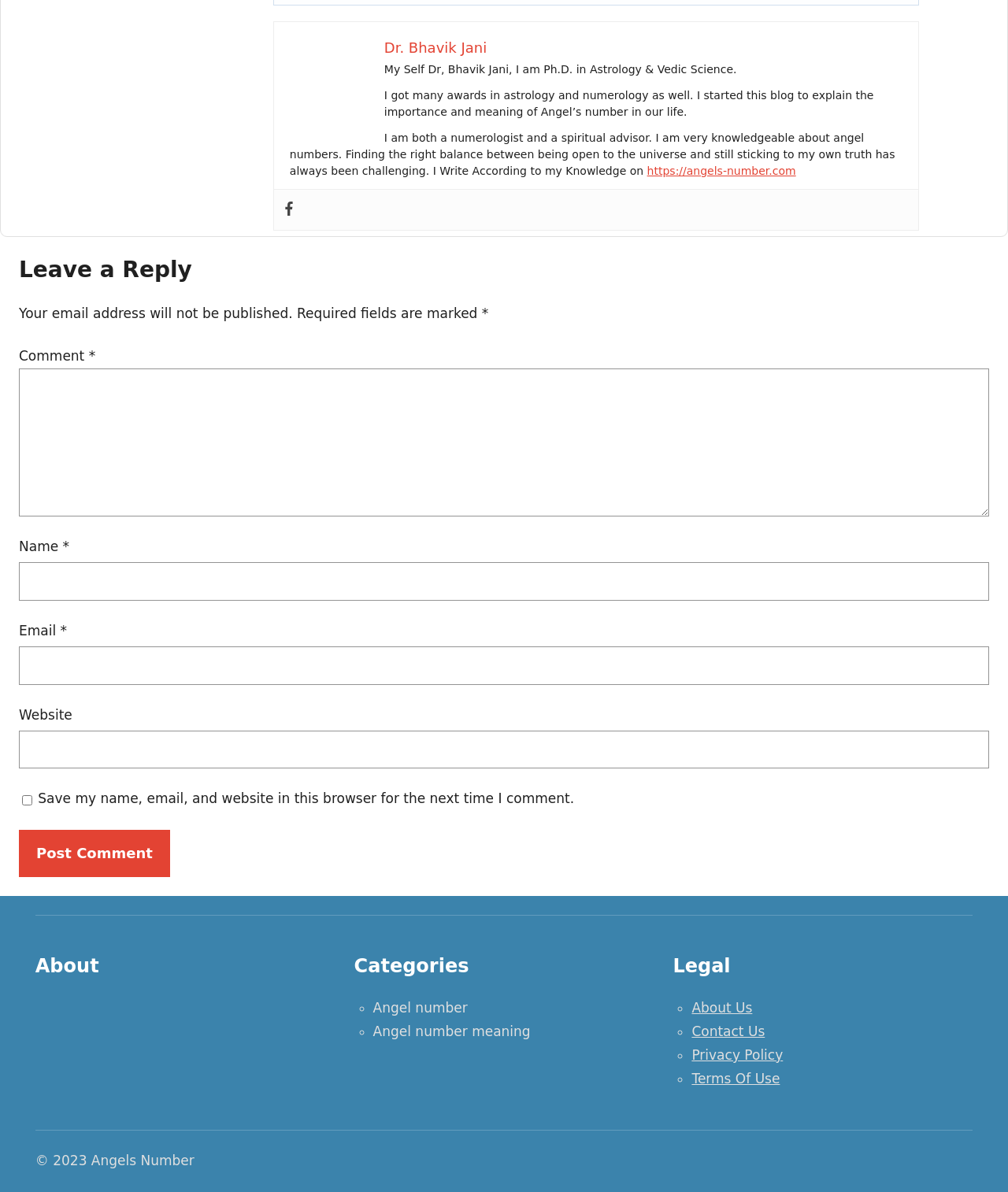Determine the bounding box coordinates of the section I need to click to execute the following instruction: "Click on the 'More Articles' heading". Provide the coordinates as four float numbers between 0 and 1, i.e., [left, top, right, bottom].

None